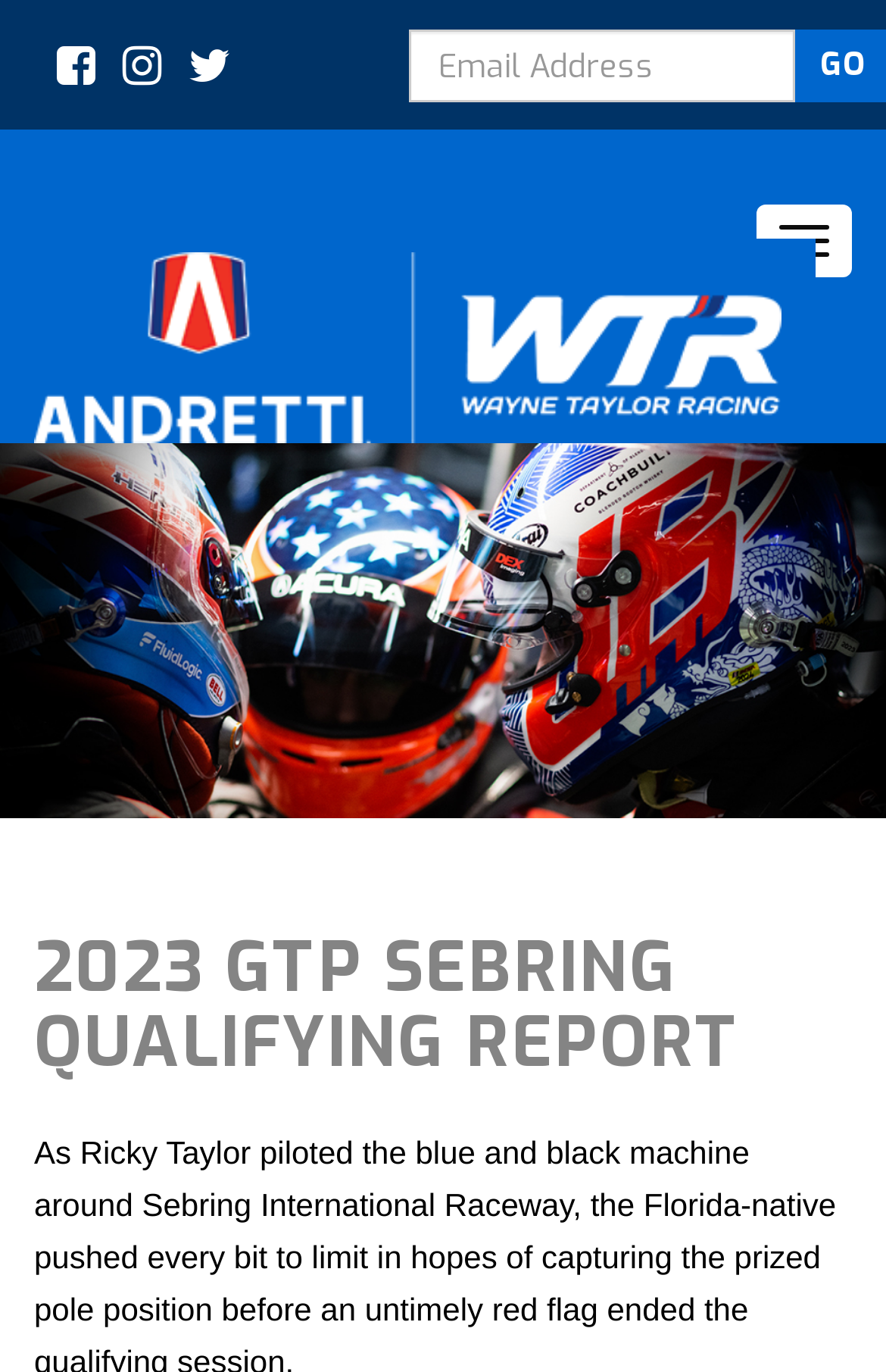How many social media links are available?
Answer the question with a single word or phrase, referring to the image.

3